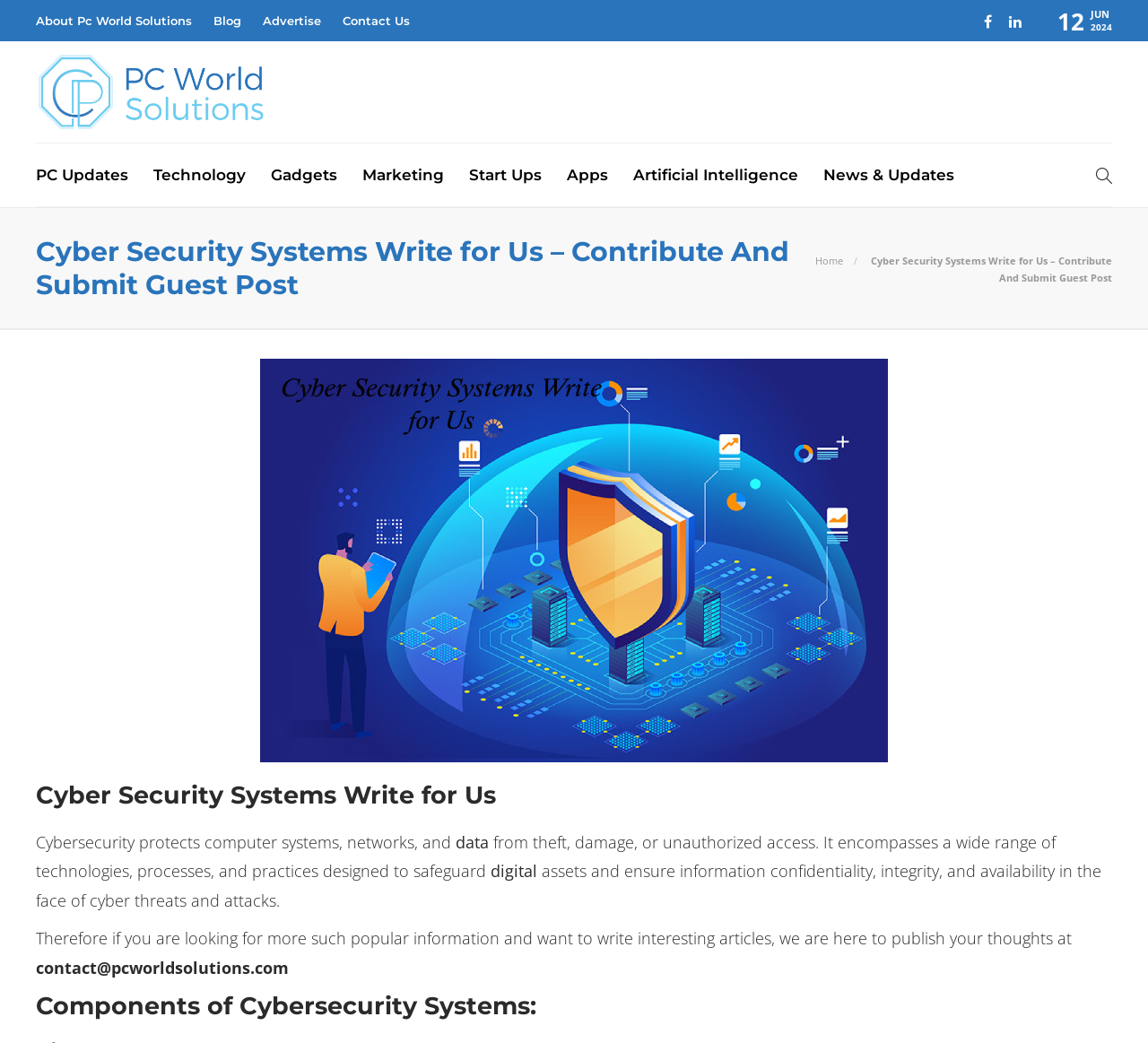Using the information in the image, could you please answer the following question in detail:
What are the categories of articles on this webpage?

The categories are listed under the heading 'Categories' and include APPS, ARTIFICIAL INTELLIGENCE, GADGETS, MARKETING, NEWS & UPDATES, PC UPDATES, and PC WORLD SOLUTIONS.